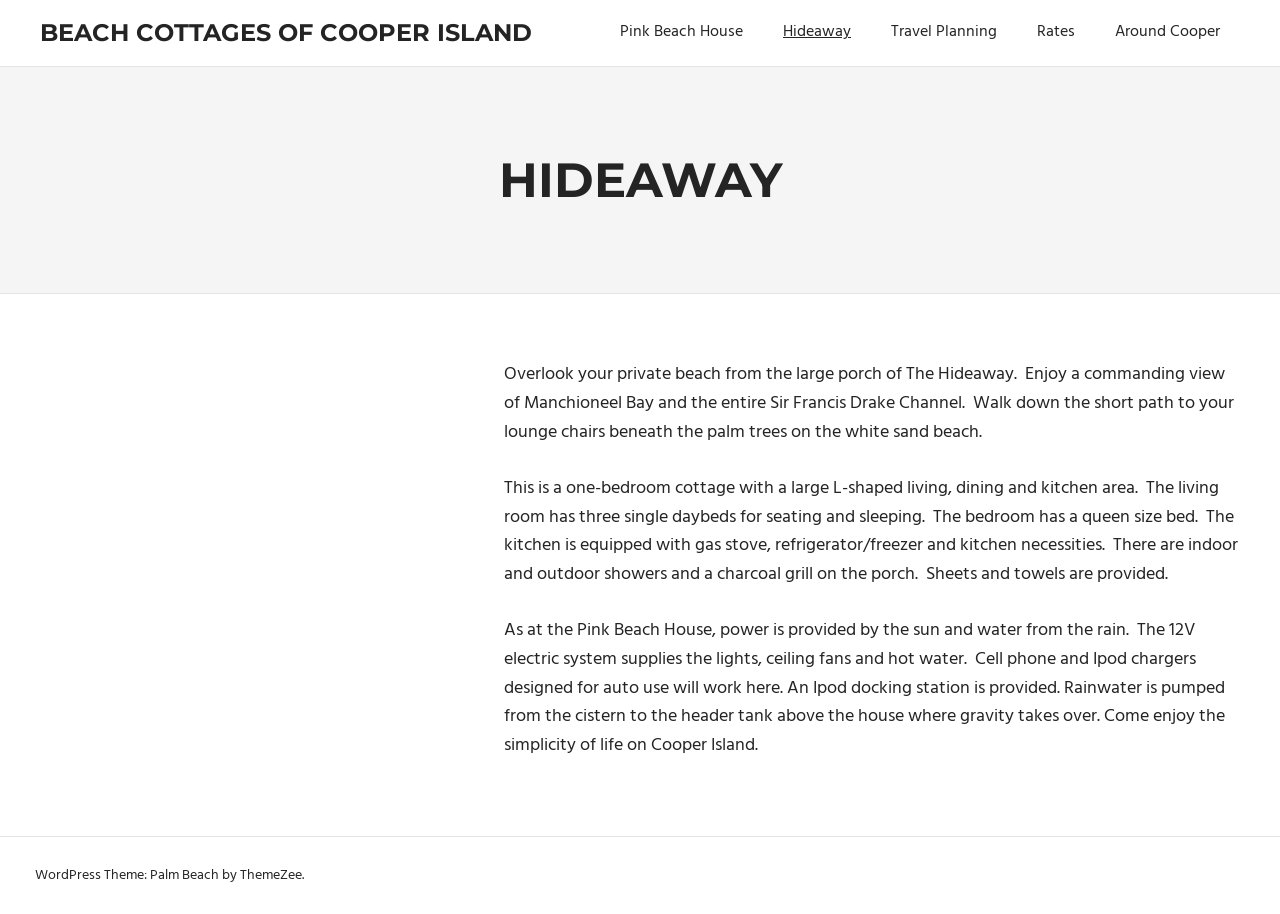Identify the bounding box coordinates for the UI element described as: "parent_node: 91283 name="apbct_submit_id__search_form_91283" value="91283"". The coordinates should be provided as four floats between 0 and 1: [left, top, right, bottom].

None